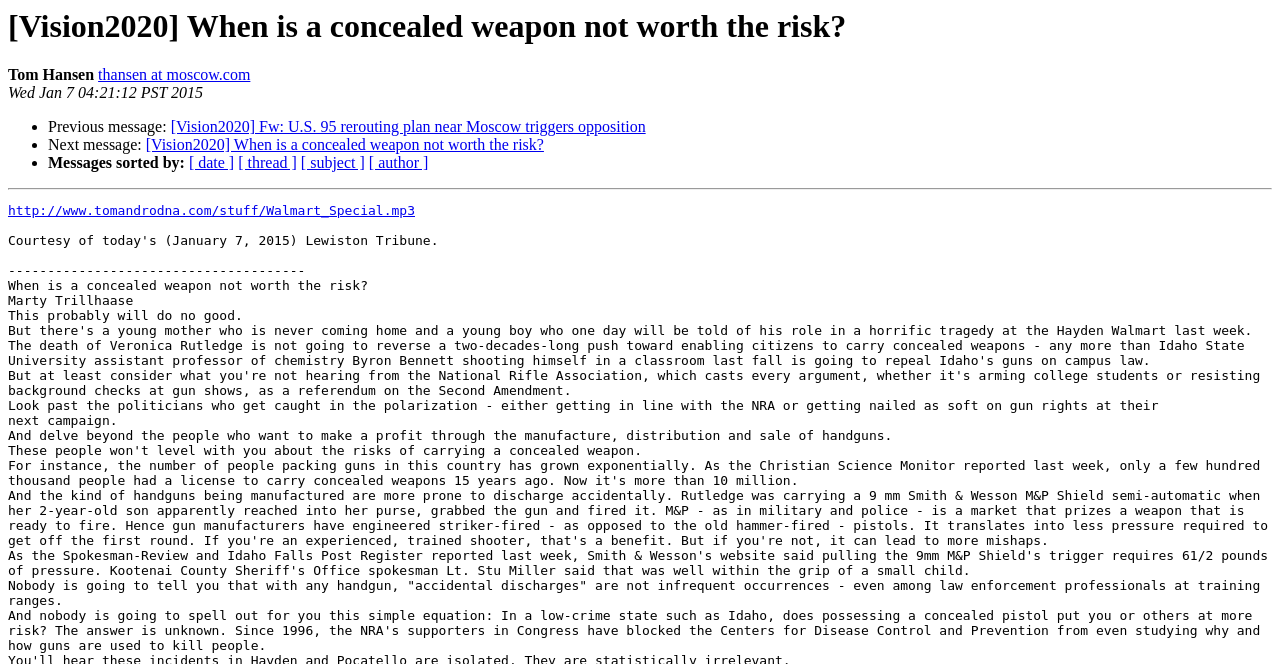Determine the main headline of the webpage and provide its text.

[Vision2020] When is a concealed weapon not worth the risk?